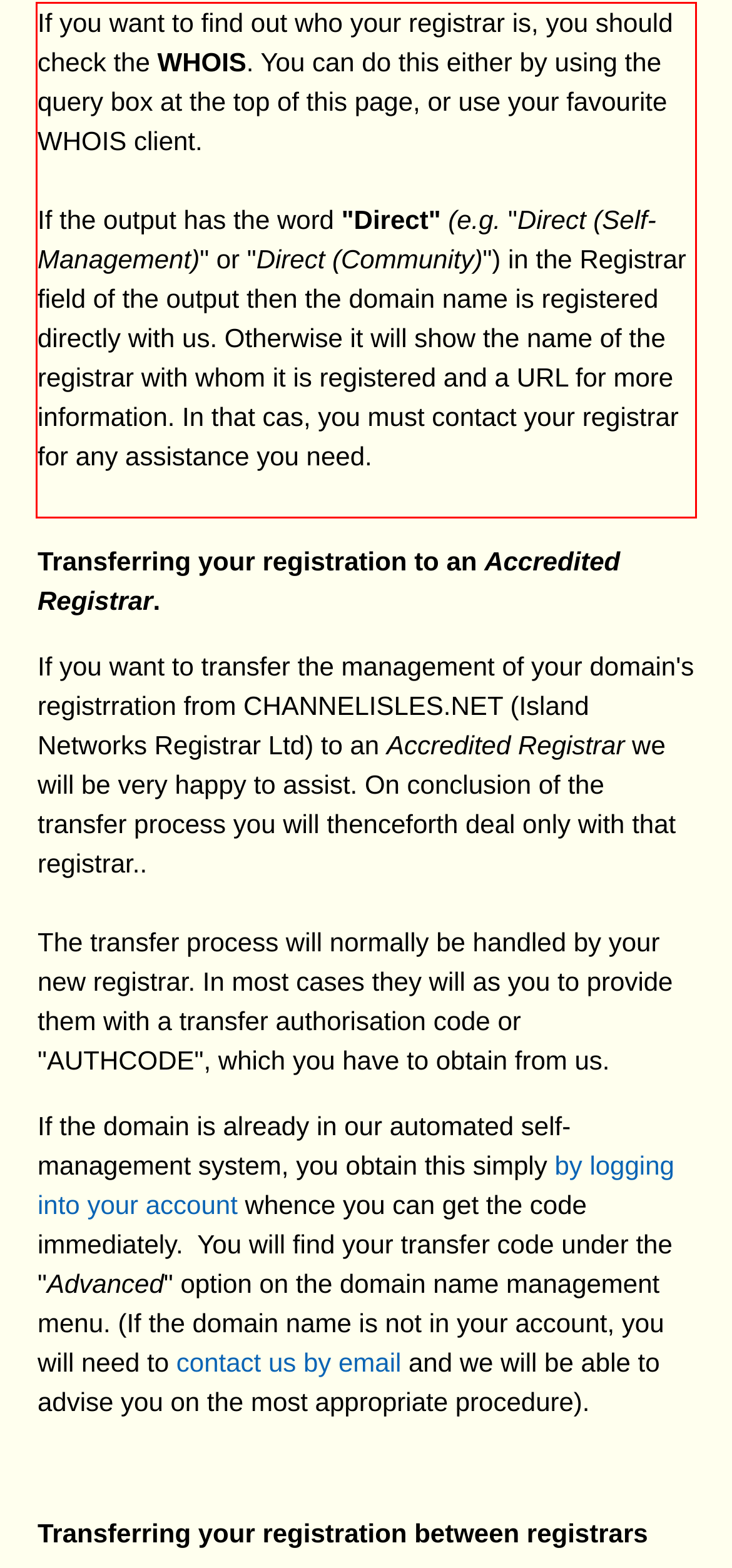Perform OCR on the text inside the red-bordered box in the provided screenshot and output the content.

If you want to find out who your registrar is, you should check the WHOIS. You can do this either by using the query box at the top of this page, or use your favourite WHOIS client. If the output has the word "Direct" (e.g. "Direct (Self-Management)" or "Direct (Community)") in the Registrar field of the output then the domain name is registered directly with us. Otherwise it will show the name of the registrar with whom it is registered and a URL for more information. In that cas, you must contact your registrar for any assistance you need.